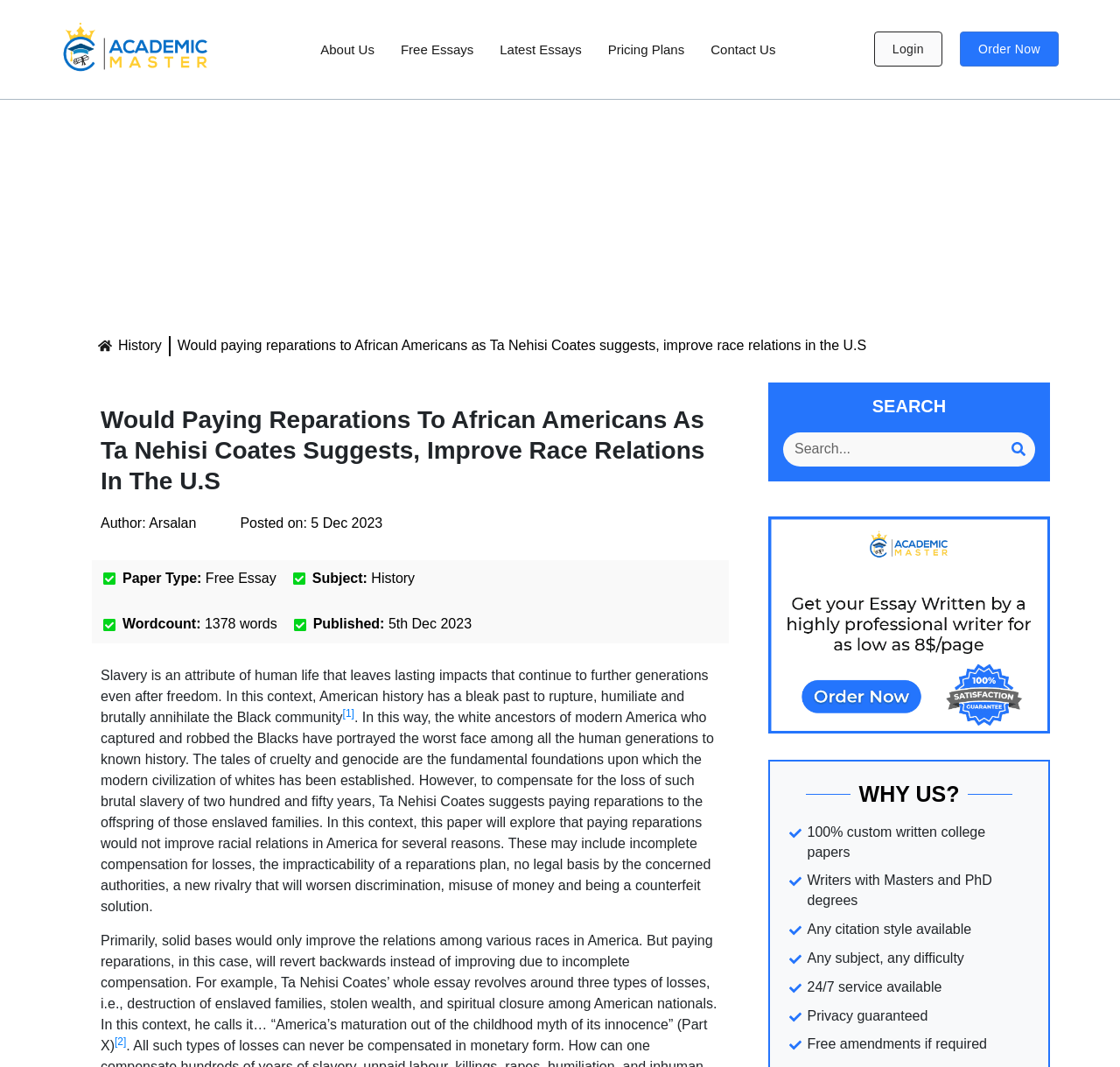Who is the author of the essay?
Provide a well-explained and detailed answer to the question.

The author of the essay can be determined by looking at the StaticText 'Author: Arsalan' which explicitly states the author's name.